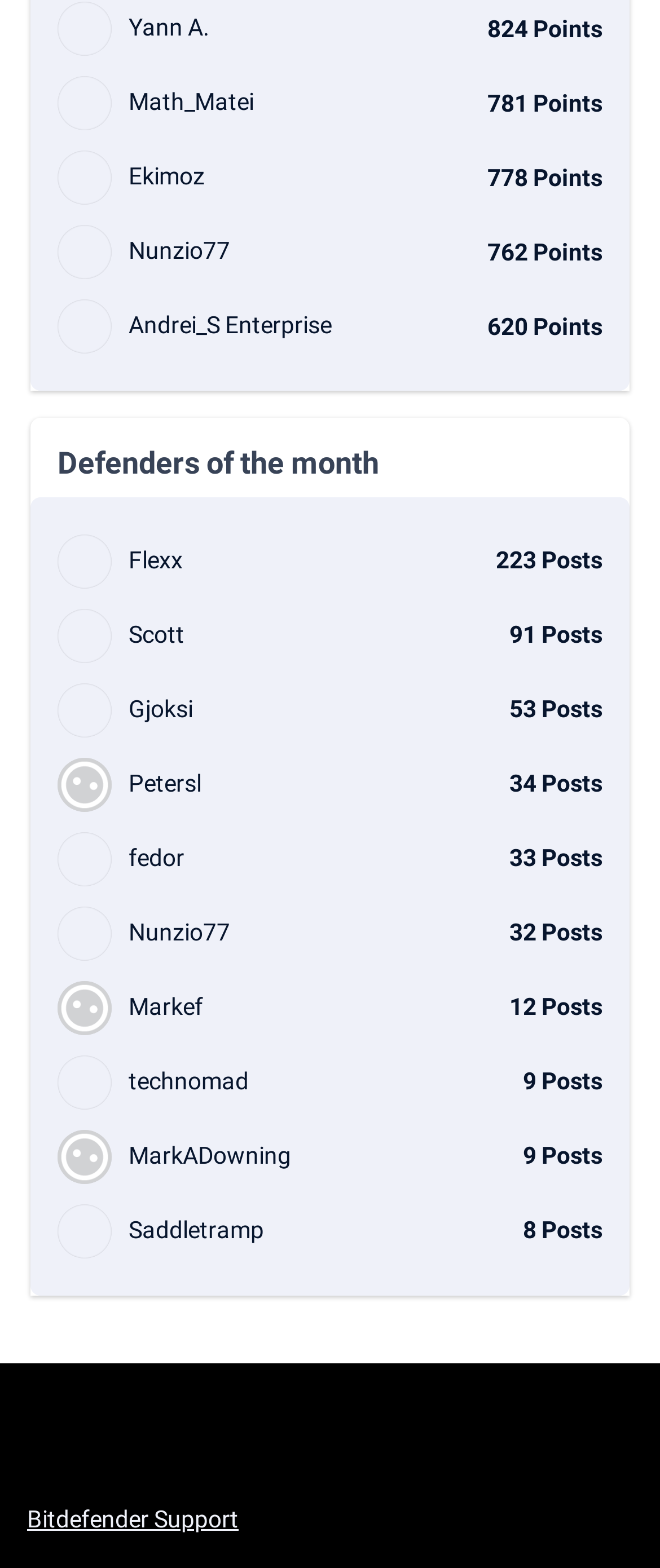What is the text of the link at the bottom of the page?
Answer with a single word or short phrase according to what you see in the image.

2024 Bitdefender. All rights reserved